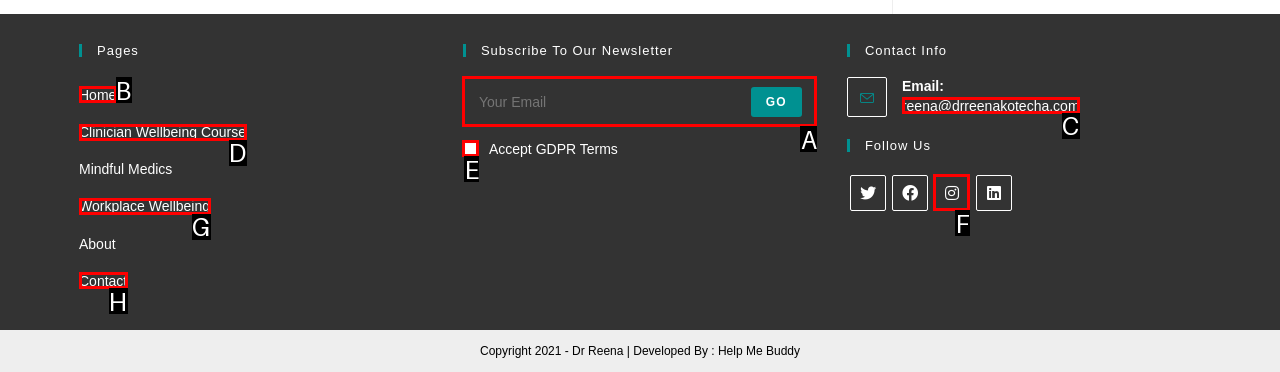Choose the letter of the UI element necessary for this task: Select an option in the 'Categories' combobox
Answer with the correct letter.

None